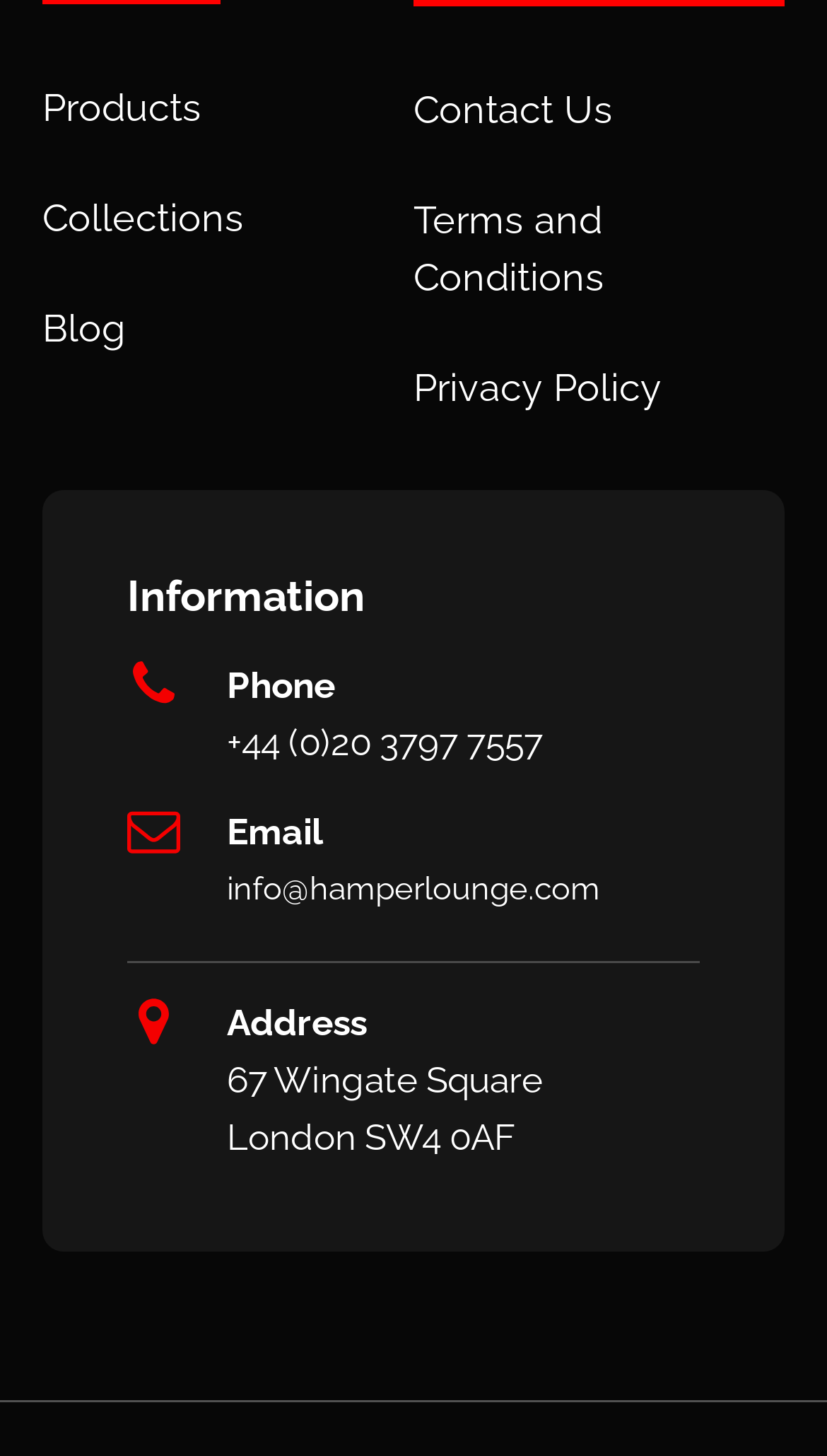Please find the bounding box coordinates of the element that you should click to achieve the following instruction: "View the address". The coordinates should be presented as four float numbers between 0 and 1: [left, top, right, bottom].

[0.154, 0.662, 0.846, 0.831]